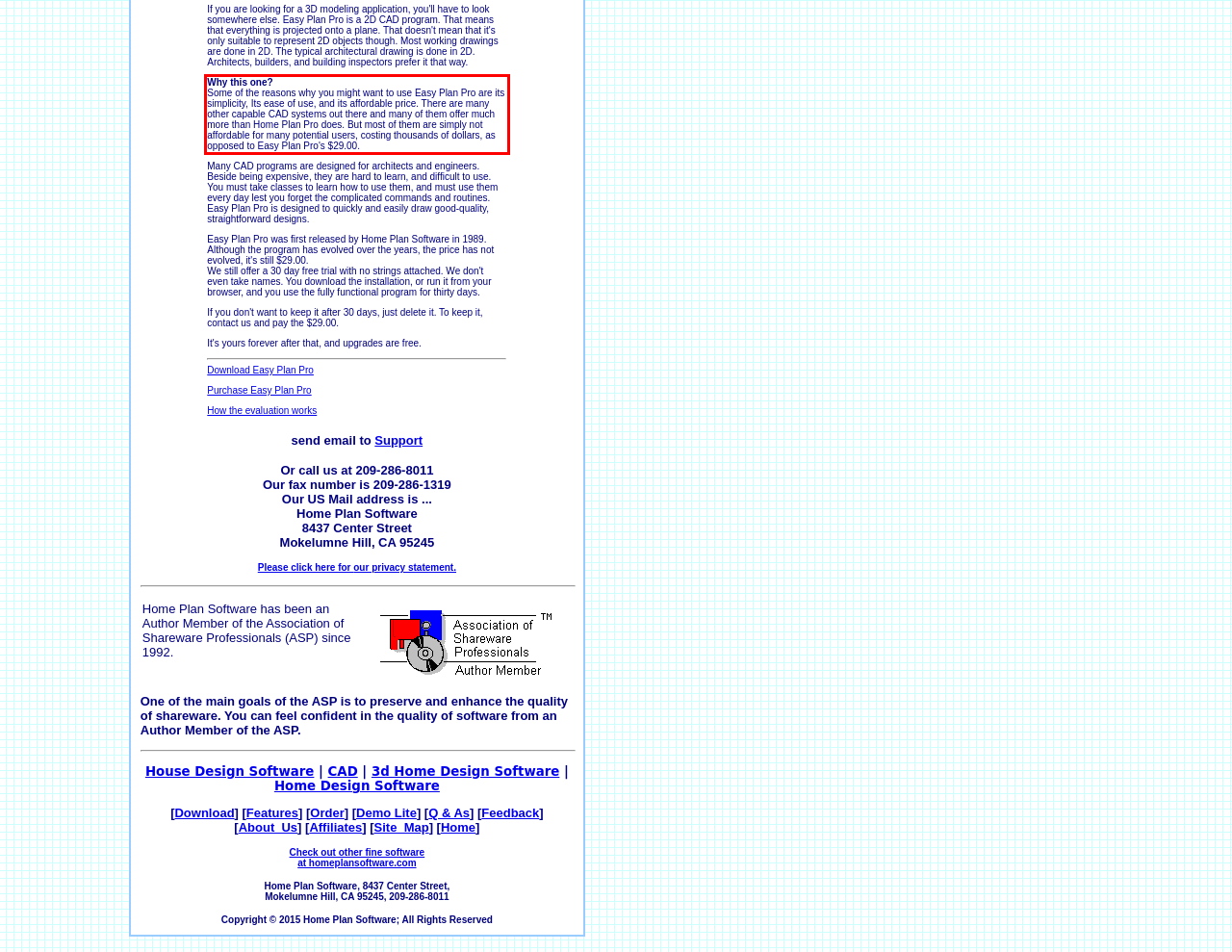Within the provided webpage screenshot, find the red rectangle bounding box and perform OCR to obtain the text content.

Why this one? Some of the reasons why you might want to use Easy Plan Pro are its simplicity, Its ease of use, and its affordable price. There are many other capable CAD systems out there and many of them offer much more than Home Plan Pro does. But most of them are simply not affordable for many potential users, costing thousands of dollars, as opposed to Easy Plan Pro's $29.00.